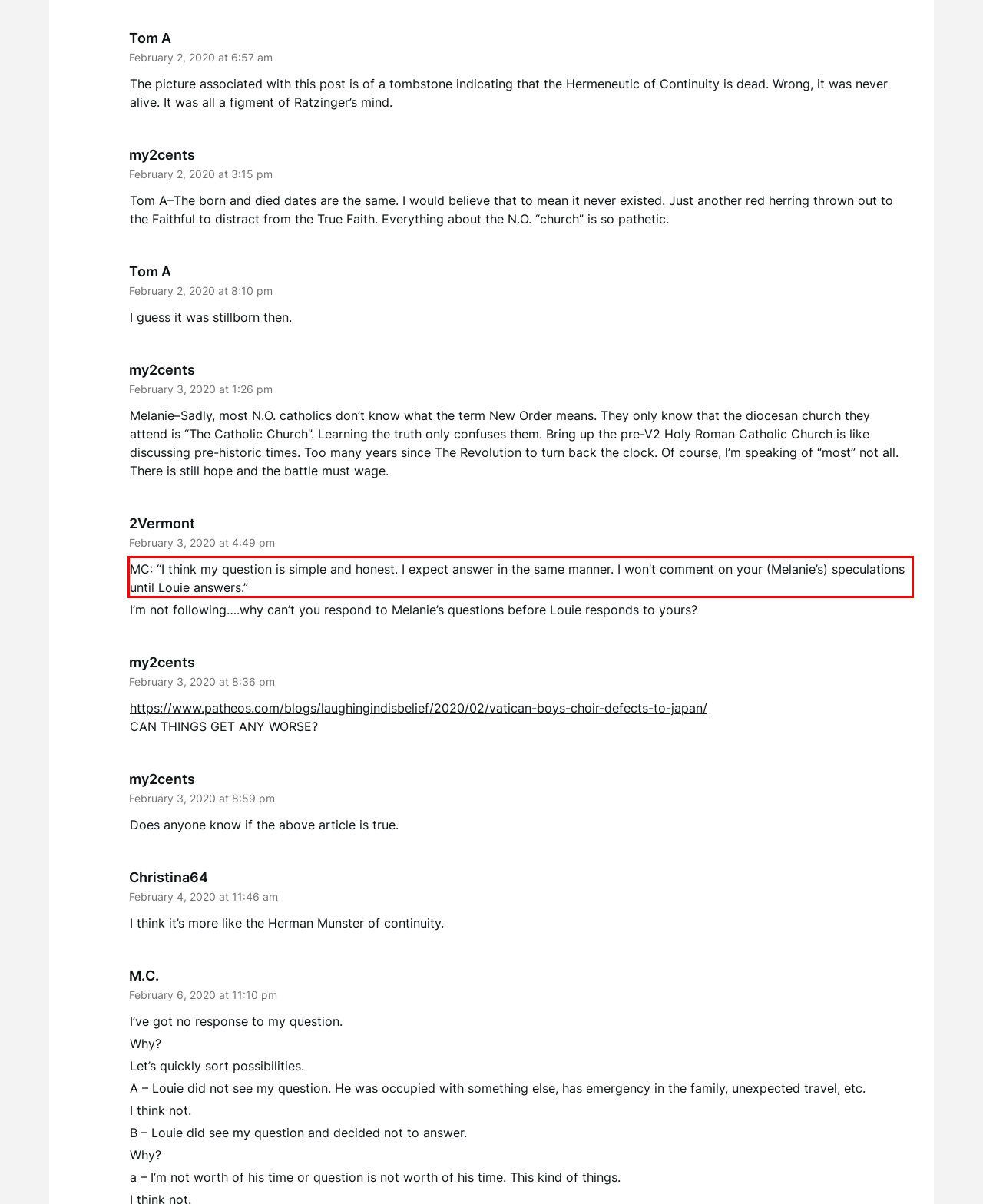Please analyze the screenshot of a webpage and extract the text content within the red bounding box using OCR.

MC: “I think my question is simple and honest. I expect answer in the same manner. I won’t comment on your (Melanie’s) speculations until Louie answers.”